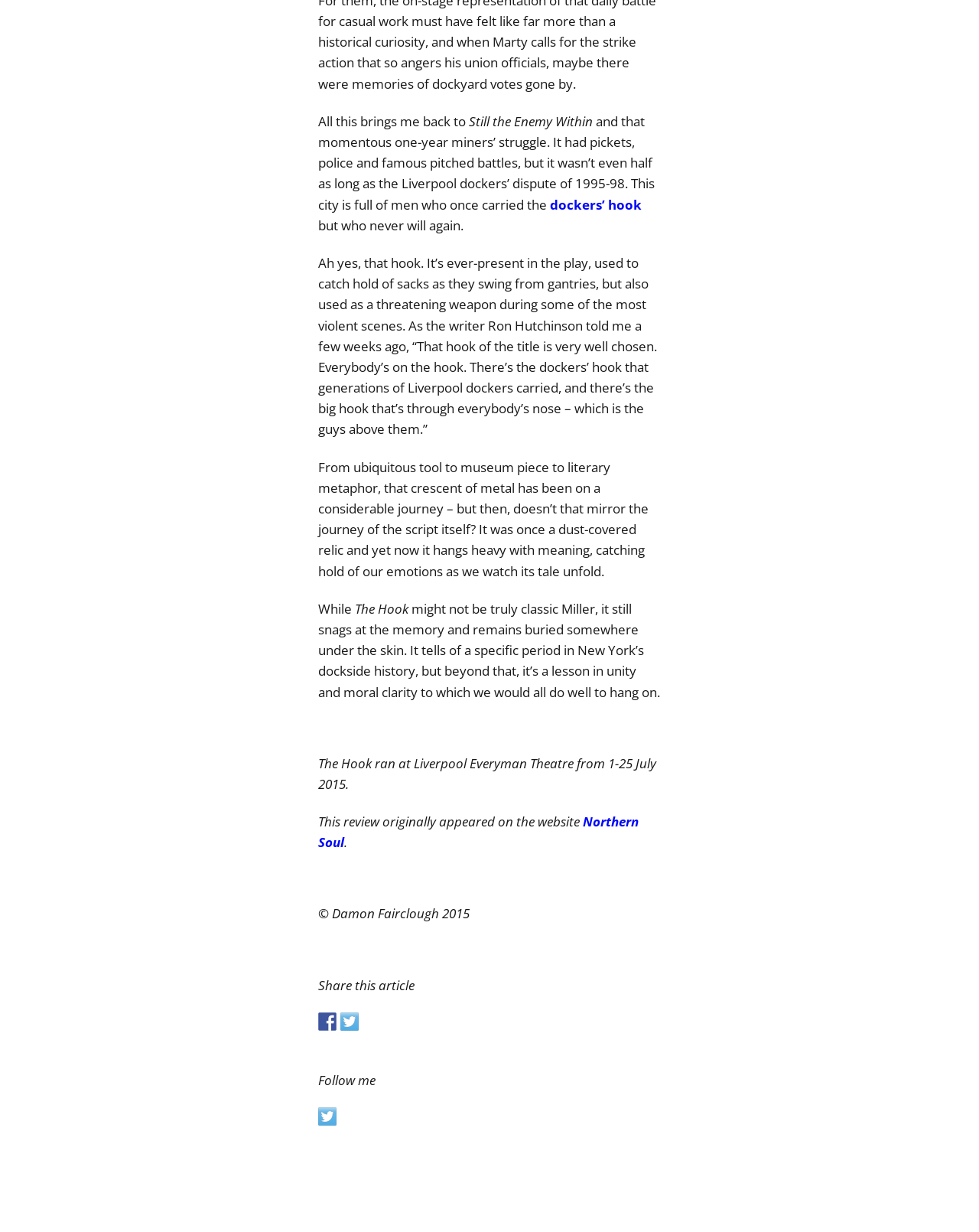Please identify the bounding box coordinates of the area that needs to be clicked to follow this instruction: "Share this article on Facebook".

[0.325, 0.822, 0.344, 0.837]